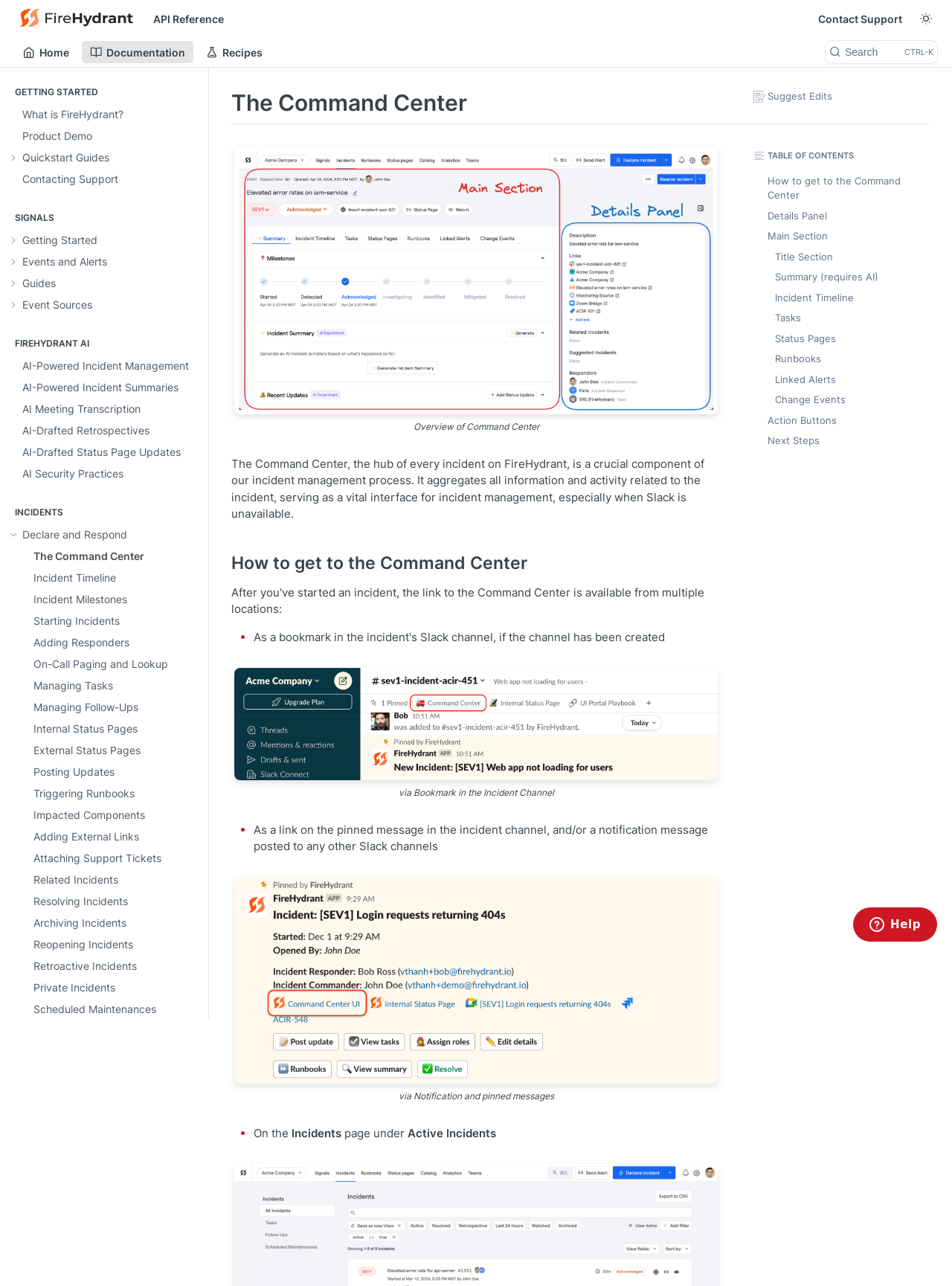Identify the bounding box coordinates for the region of the element that should be clicked to carry out the instruction: "View What is FireHydrant?". The bounding box coordinates should be four float numbers between 0 and 1, i.e., [left, top, right, bottom].

[0.004, 0.081, 0.215, 0.097]